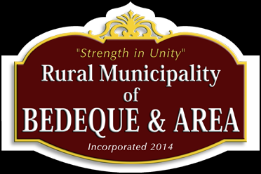Generate an elaborate description of what you see in the image.

The image features the official emblem of the Rural Municipality of Bedeque & Area, which incorporates a rich, burgundy background. Prominently displayed is the phrase "Strength in Unity" at the top, underscoring the community's values. The central part of the design features the name "Rural Municipality of BEDEQUE & AREA," presented in an elegant, bold font that emphasizes the municipality's identity. At the bottom, it is noted that the municipality was "Incorporated 2014," indicating its establishment as a formal entity. This emblem reflects the pride and community spirit of Bedeque and its surrounding areas.